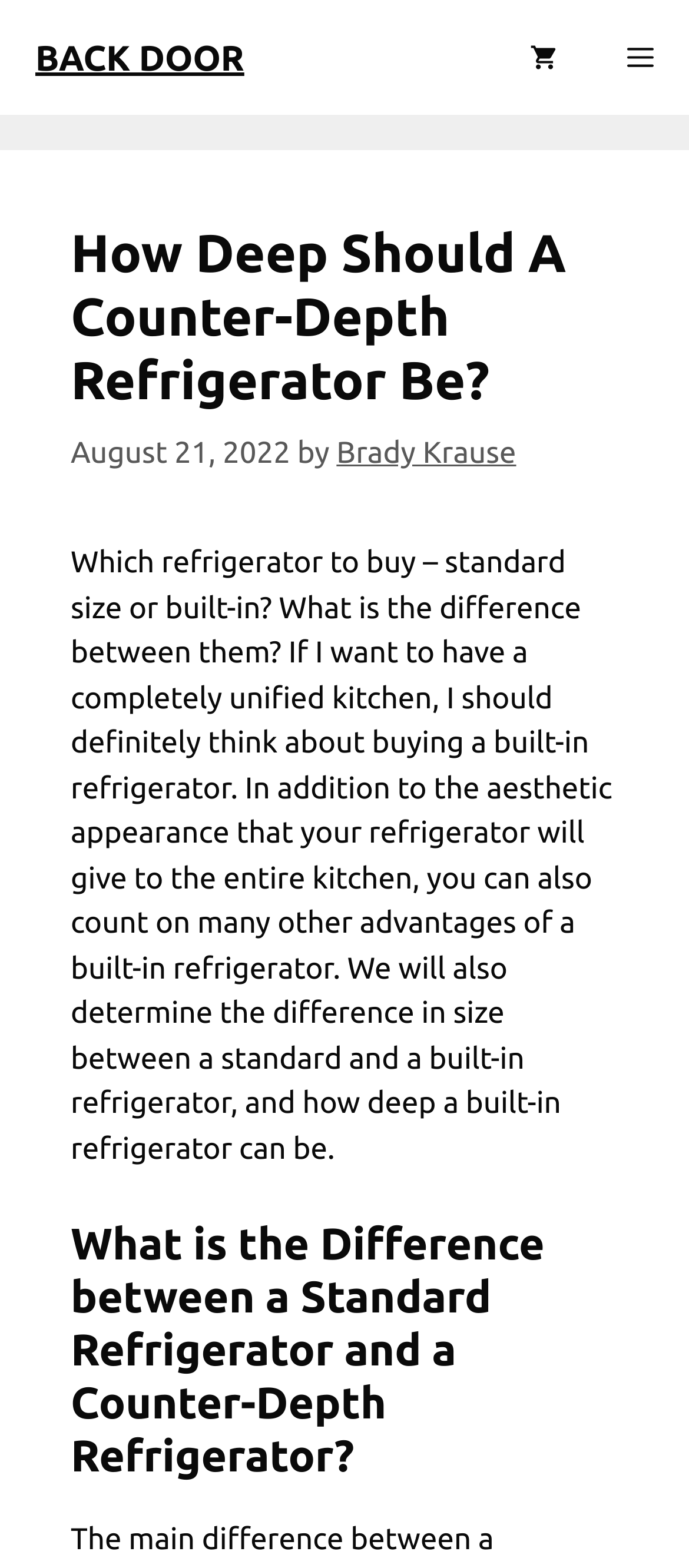What is the benefit of a built-in refrigerator?
Using the information from the image, answer the question thoroughly.

One of the benefits of a built-in refrigerator is that it gives an aesthetic appearance to the entire kitchen, as mentioned in the article.